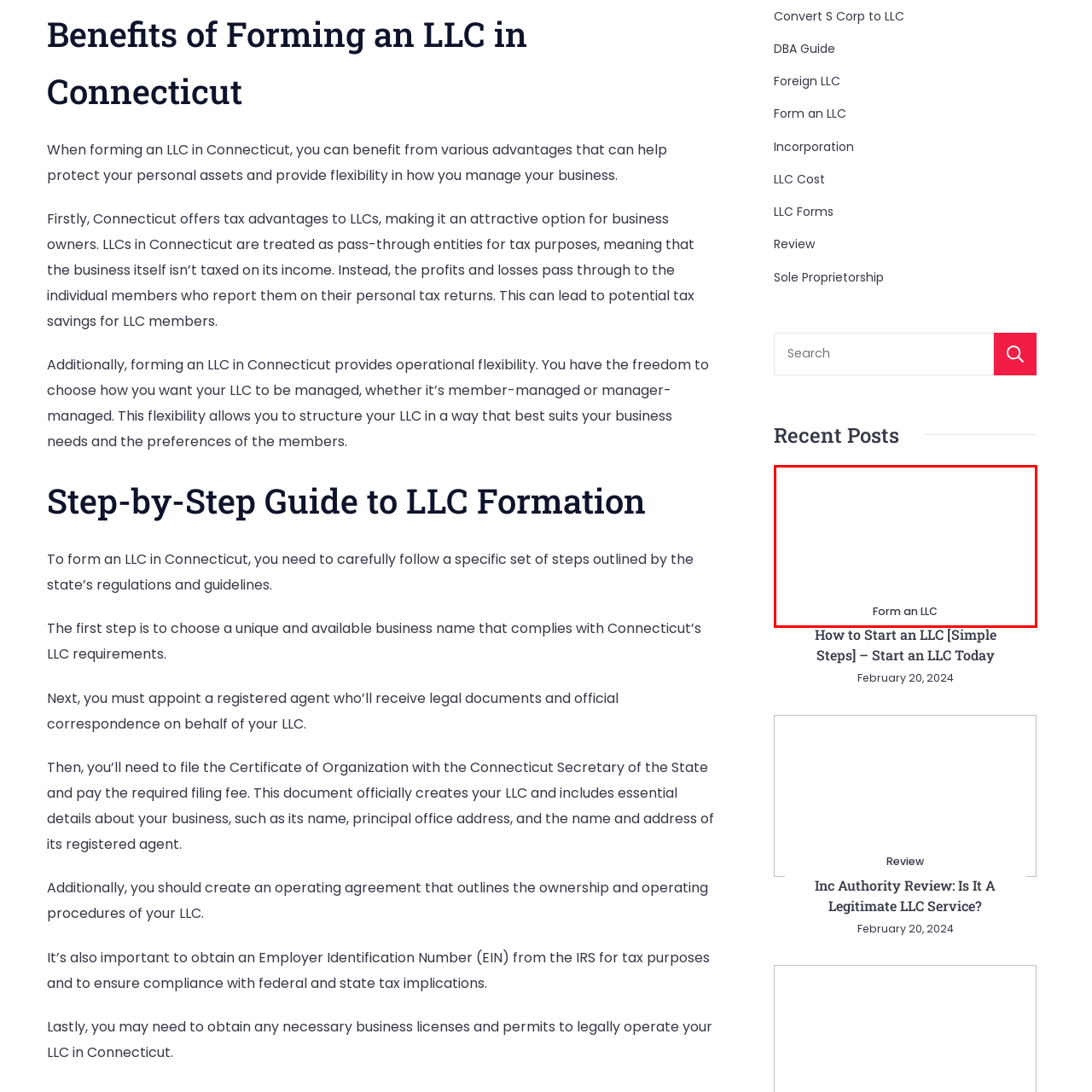What is the purpose of forming an LLC?
Study the area inside the red bounding box in the image and answer the question in detail.

The image aligns with content that emphasizes the advantages of creating an LLC, including protection of personal assets and tax benefits, offering insights for business owners interested in setting up their own entities in a structured manner.